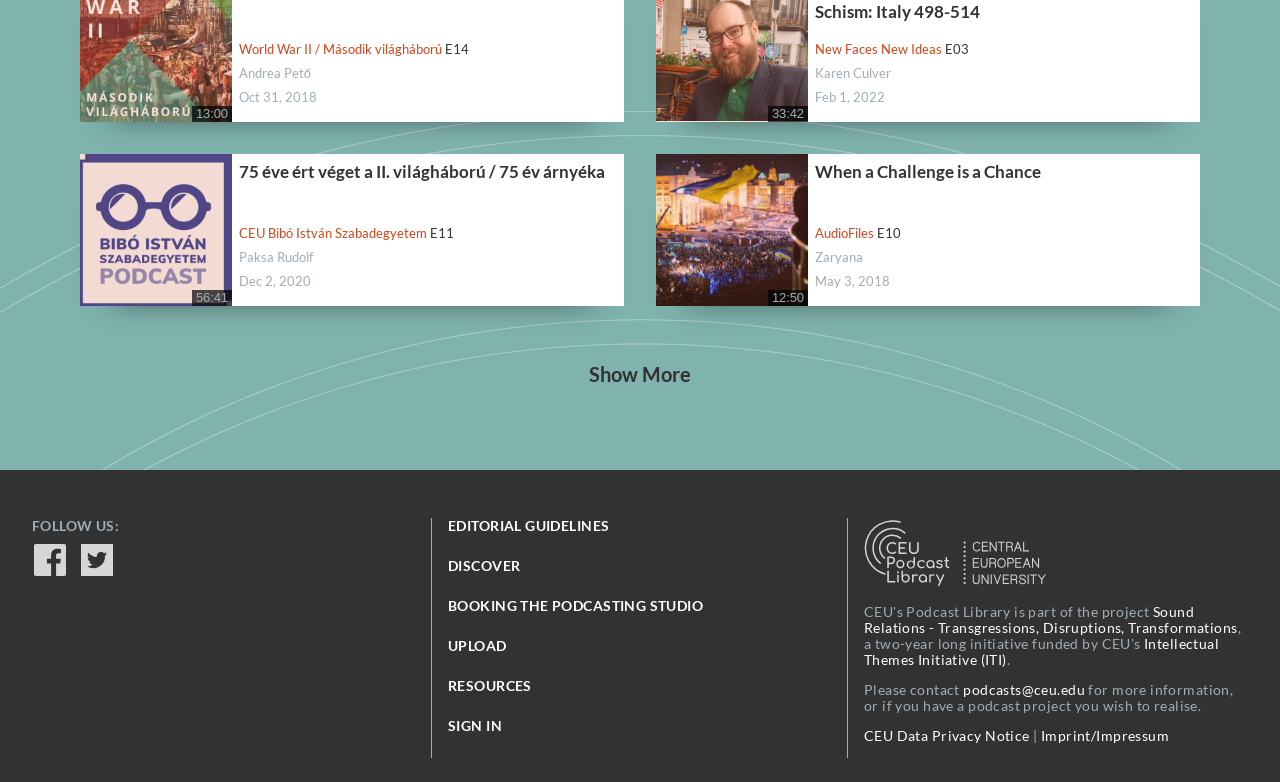Determine the bounding box coordinates for the clickable element to execute this instruction: "Visit the 'Central European University' website". Provide the coordinates as four float numbers between 0 and 1, i.e., [left, top, right, bottom].

[0.752, 0.689, 0.82, 0.75]